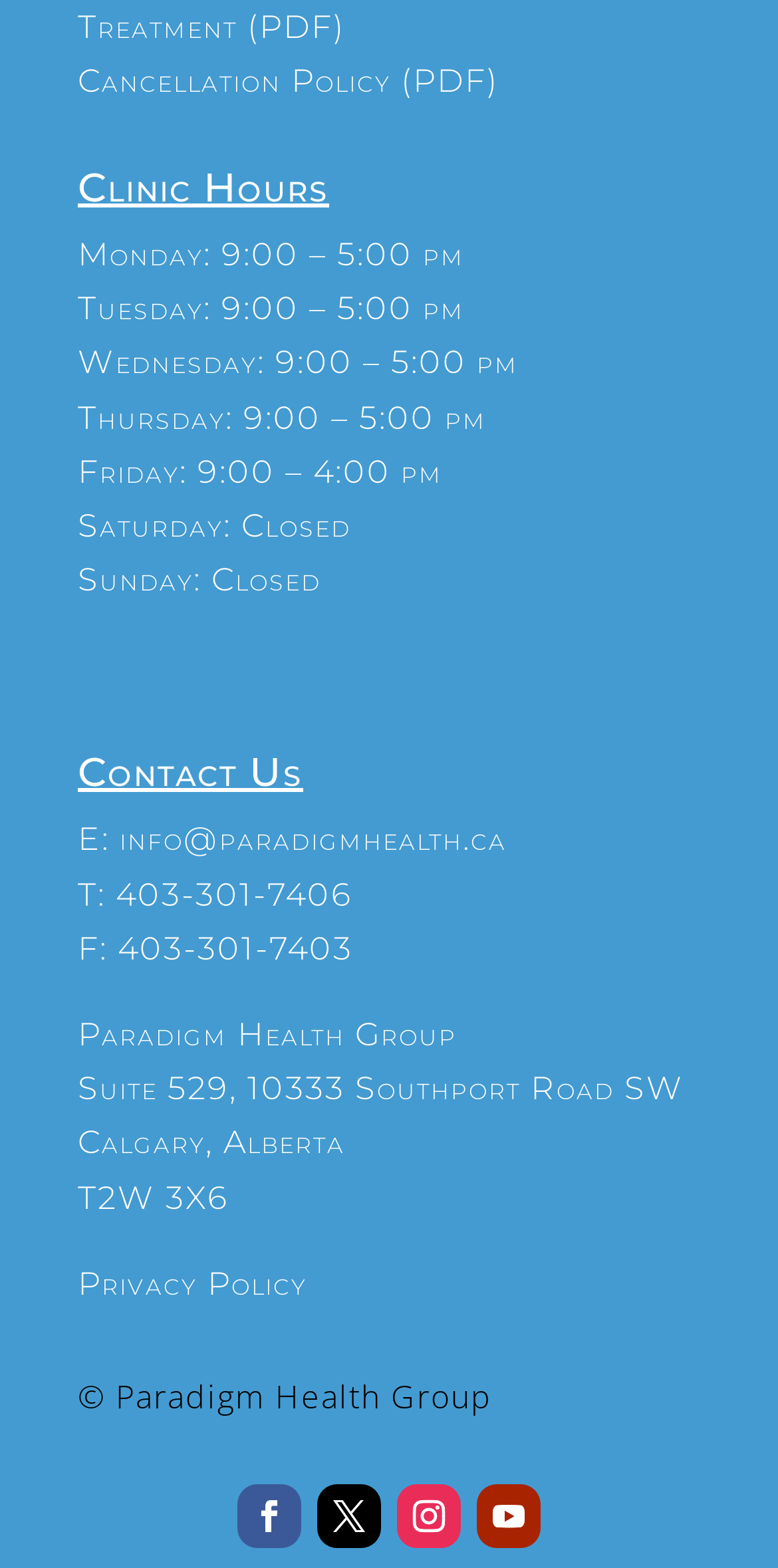Determine the bounding box coordinates of the clickable region to carry out the instruction: "Send an email to info@paradigmhealth.ca".

[0.154, 0.523, 0.651, 0.547]